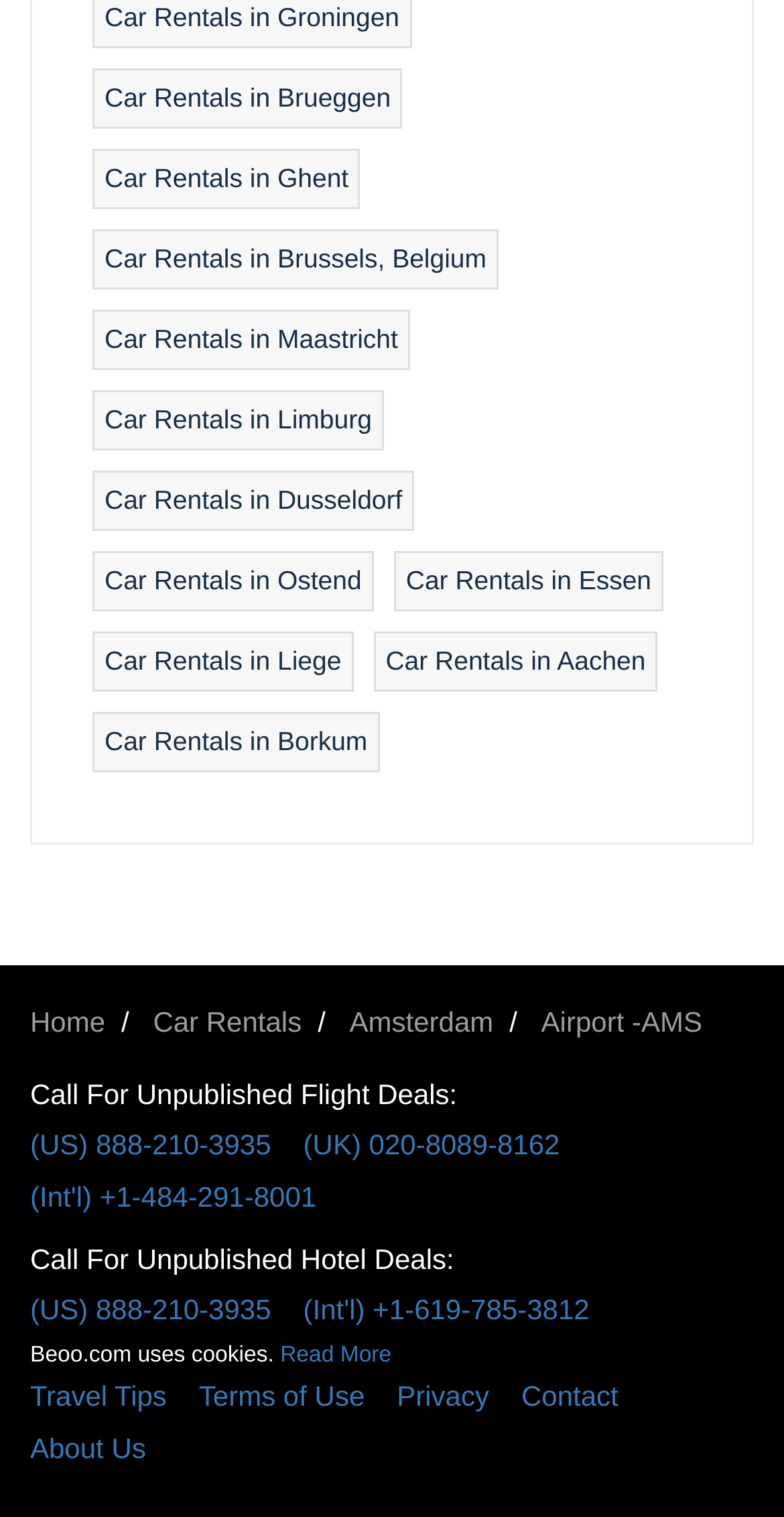Find the bounding box coordinates of the area that needs to be clicked in order to achieve the following instruction: "Call for unpublished flight deals in the US". The coordinates should be specified as four float numbers between 0 and 1, i.e., [left, top, right, bottom].

[0.038, 0.737, 0.387, 0.771]